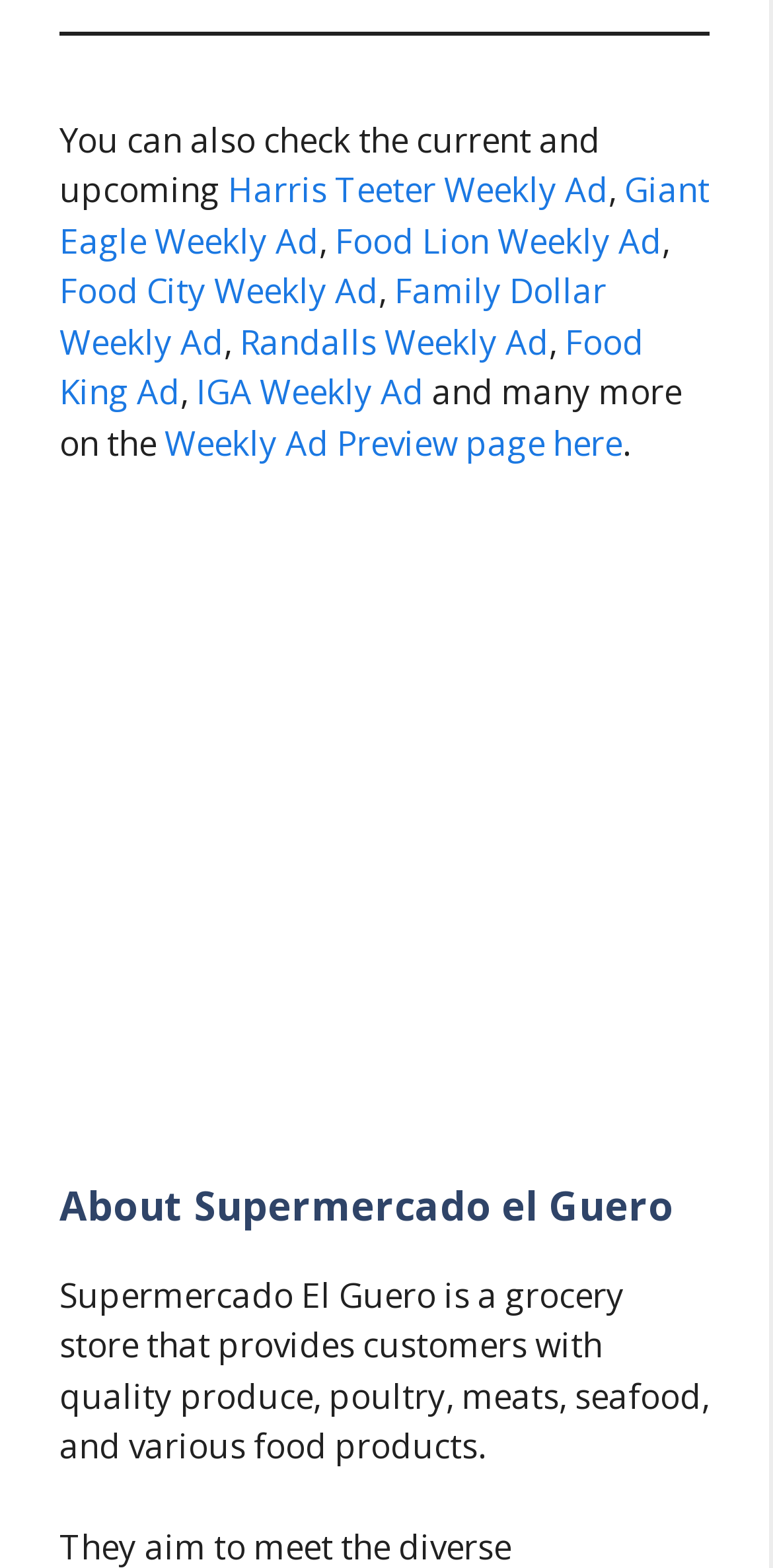Provide a thorough and detailed response to the question by examining the image: 
How many weekly ads are mentioned?

I counted the number of weekly ads mentioned on the webpage by looking at the links provided, which are Harris Teeter Weekly Ad, Giant Eagle Weekly Ad, Food Lion Weekly Ad, Food City Weekly Ad, Family Dollar Weekly Ad, Randalls Weekly Ad, and IGA Weekly Ad.